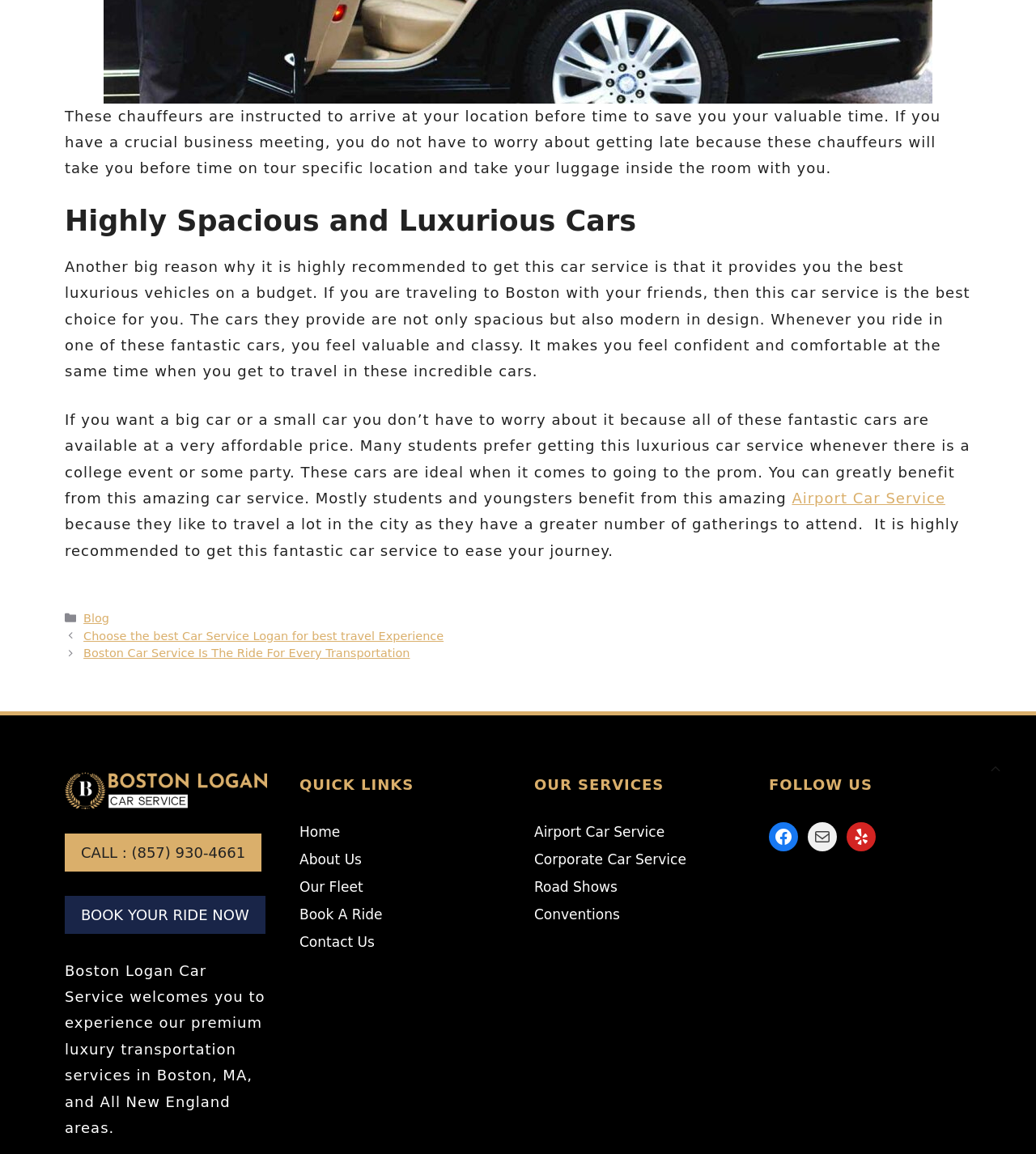Calculate the bounding box coordinates for the UI element based on the following description: "Road Shows". Ensure the coordinates are four float numbers between 0 and 1, i.e., [left, top, right, bottom].

[0.516, 0.762, 0.596, 0.776]